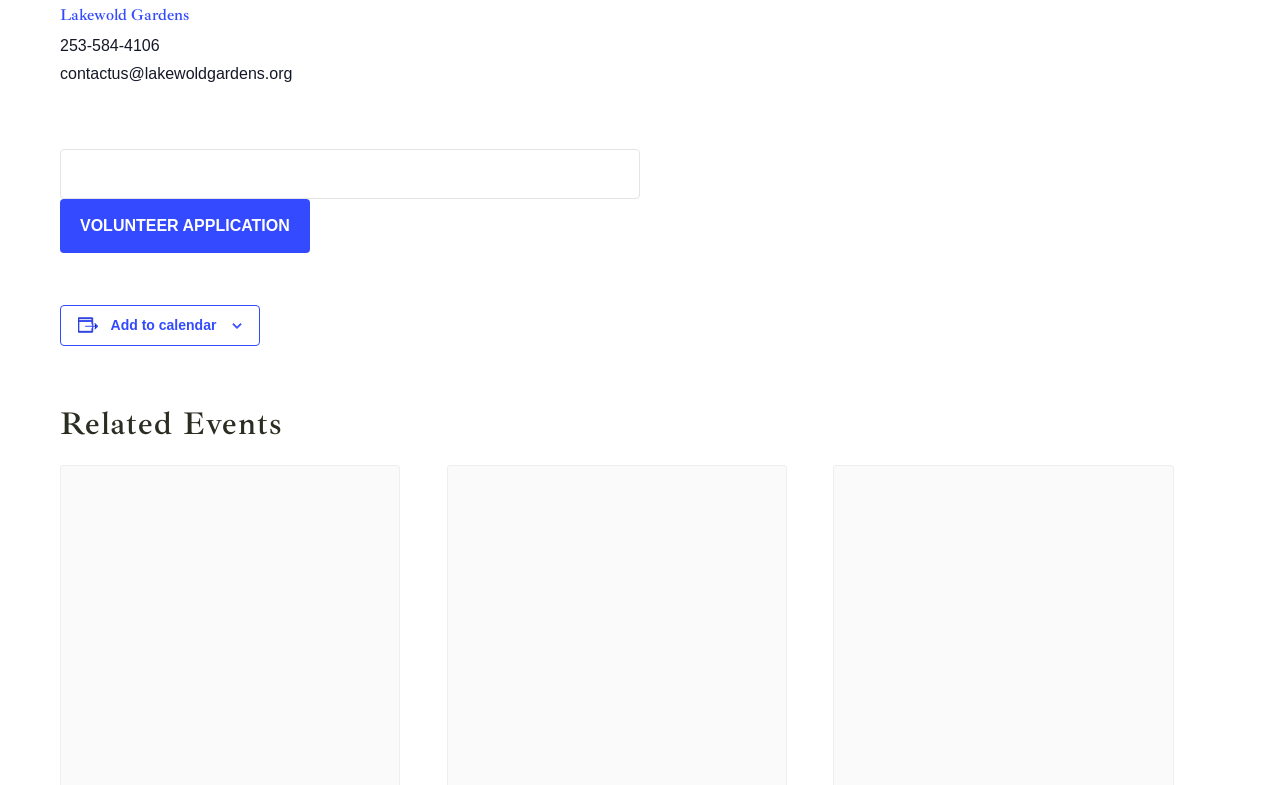Carefully observe the image and respond to the question with a detailed answer:
How many images are on the webpage?

There are two images on the webpage, one located next to the 'Add to calendar' button and another located above it.